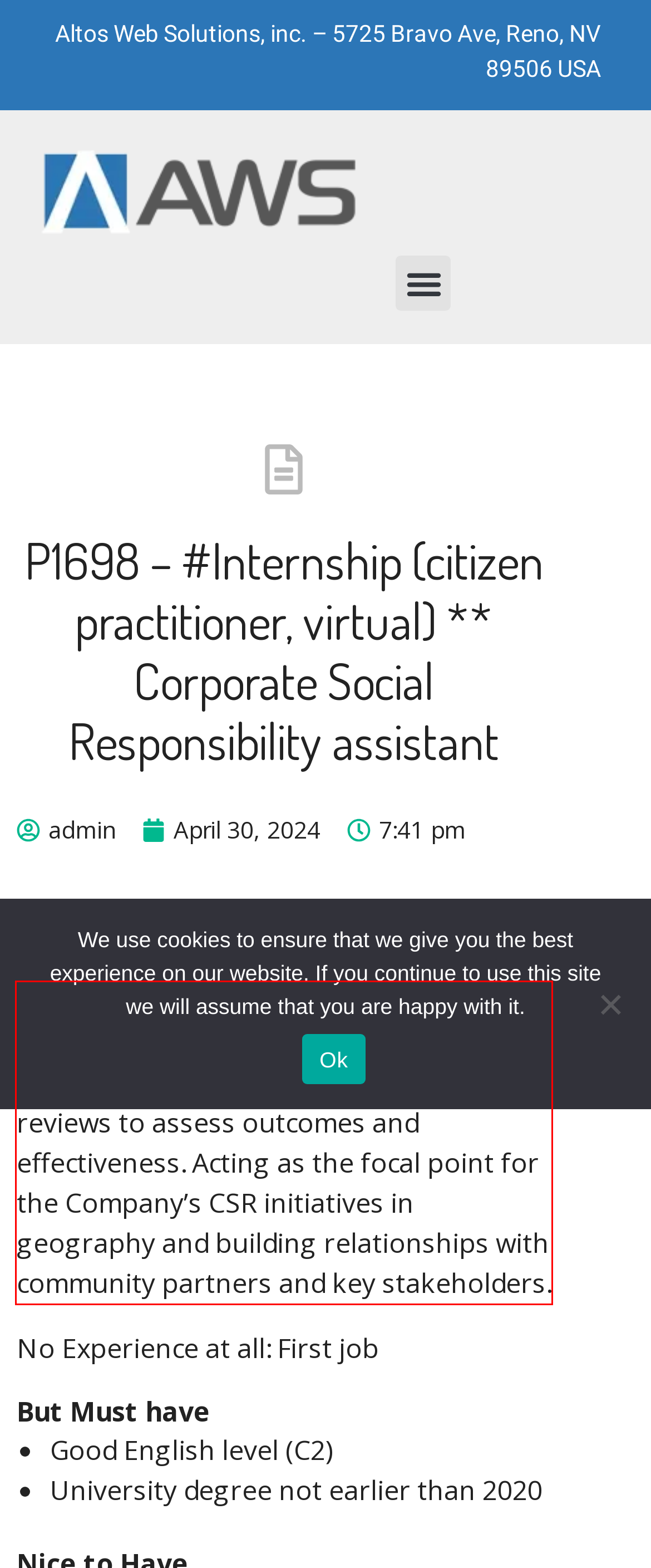Identify and transcribe the text content enclosed by the red bounding box in the given screenshot.

Job Description Will assist the CSR Officer programs as well as conducting periodic program reviews to assess outcomes and effectiveness. Acting as the focal point for the Company’s CSR initiatives in geography and building relationships with community partners and key stakeholders.